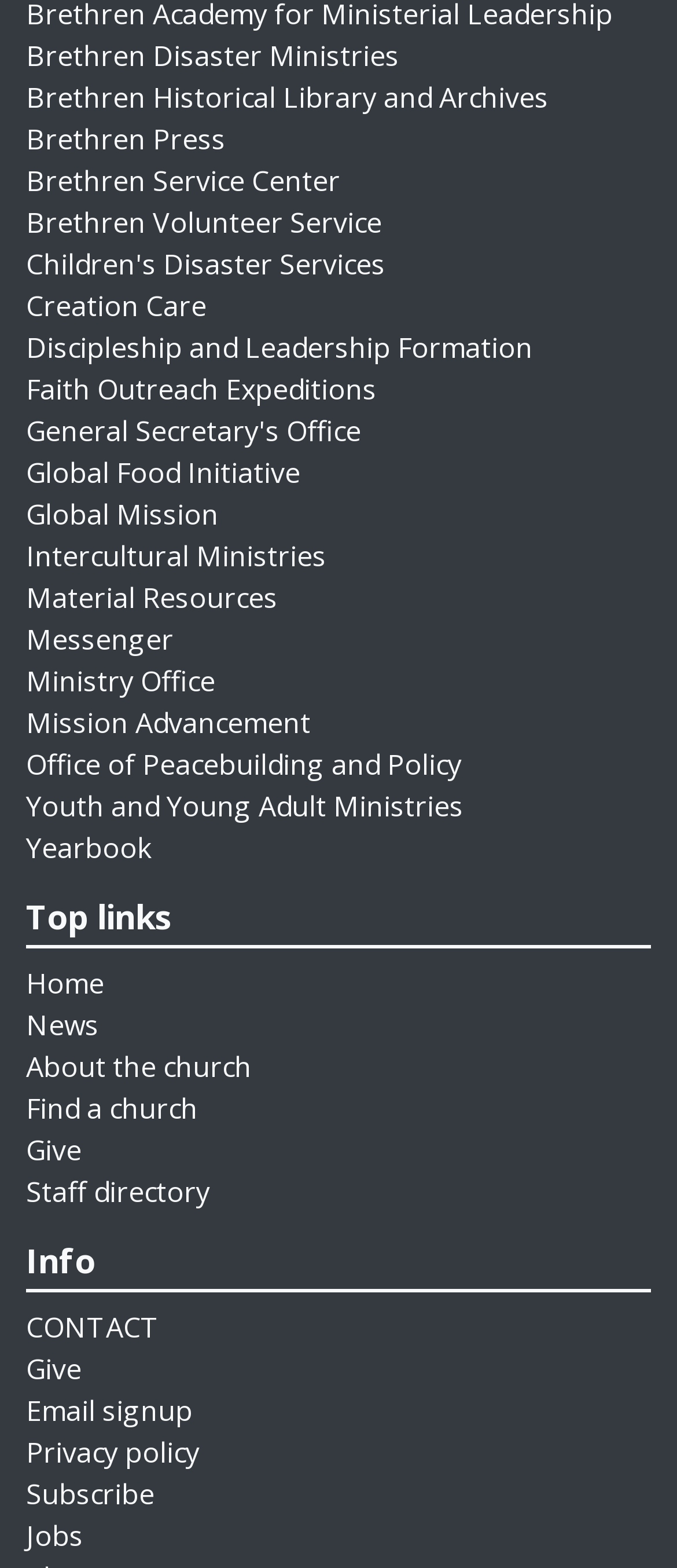Determine the bounding box for the UI element described here: "Discipleship and Leadership Formation".

[0.038, 0.209, 0.787, 0.234]